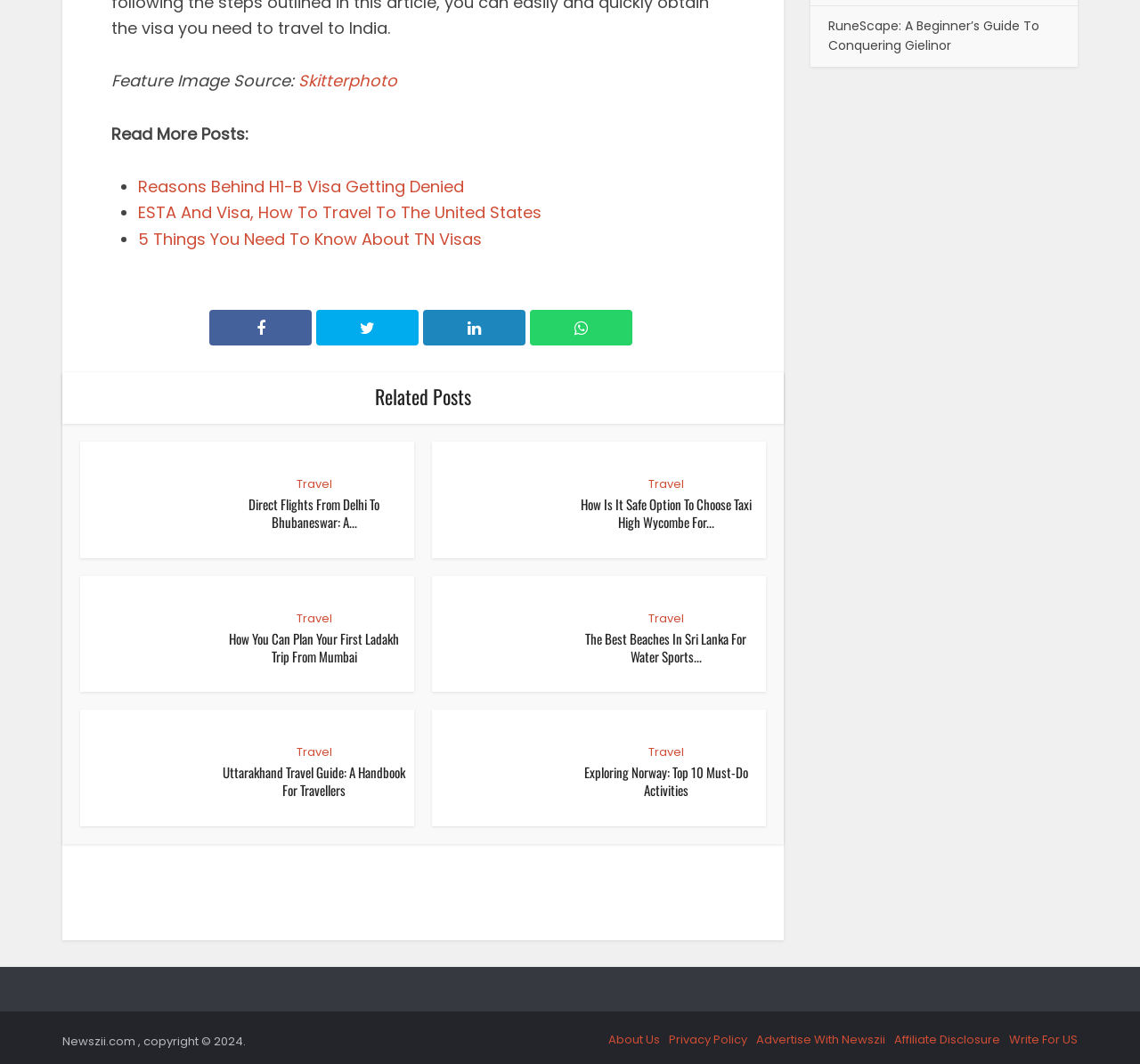Review the image closely and give a comprehensive answer to the question: How many related posts are listed?

There are 6 related posts listed on the webpage, each with an image, title, and category. They are arranged in two columns and three rows.